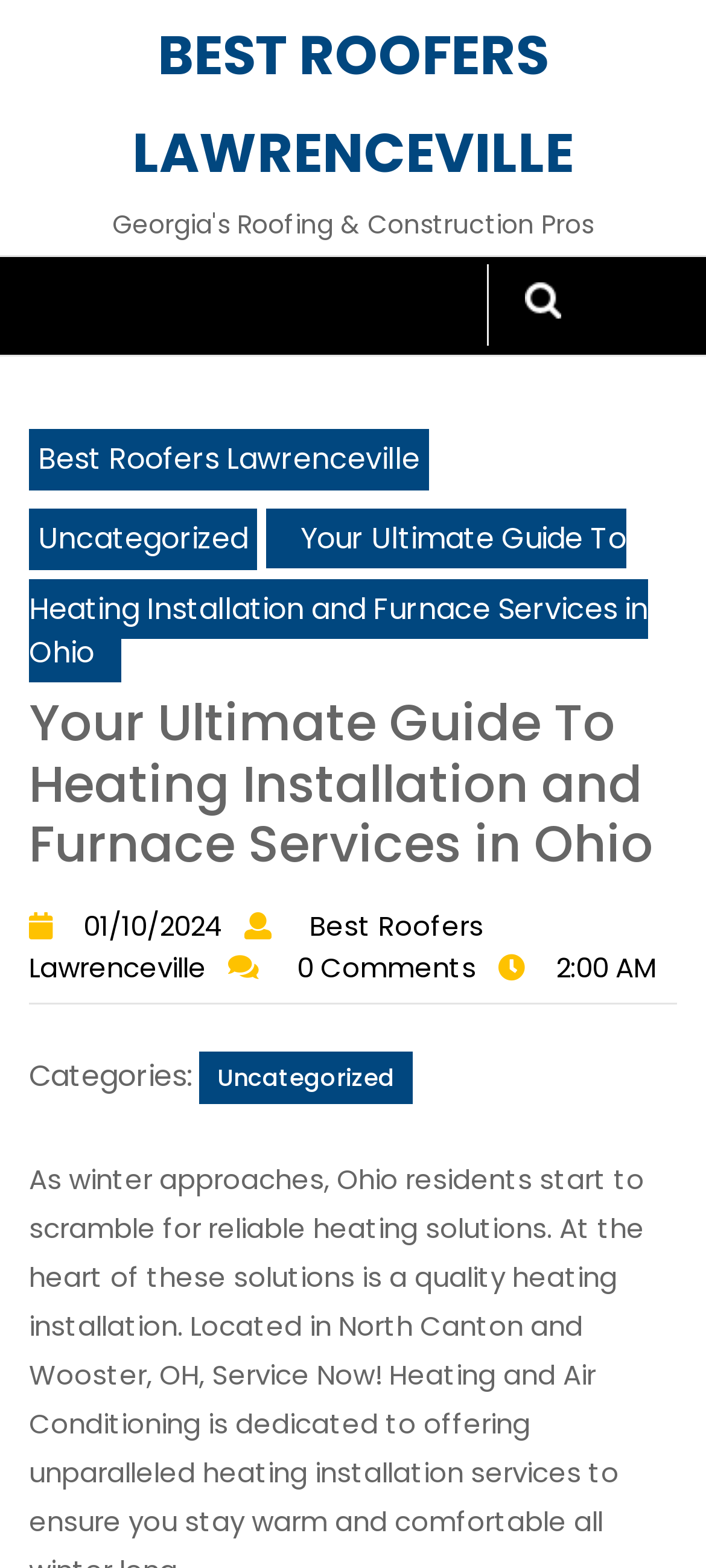Describe every aspect of the webpage in a detailed manner.

The webpage appears to be a blog post or article about heating installation and furnace services in Ohio, specifically related to Best Roofers Lawrenceville. 

At the top of the page, there is a prominent link to "BEST ROOFERS LAWRENCEVILLE". Below this, there is a search bar with a label "Search for:" and a "Search" button next to it. 

On the left side of the page, there are several links, including "Best Roofers Lawrenceville" and "Uncategorized". 

The main content of the page starts with a heading that reads "Your Ultimate Guide To Heating Installation and Furnace Services in Ohio". Below this heading, there is a link to the date "01/10/2024 01/10/2024", followed by another link to "Best Roofers Lawrenceville Best Roofers Lawrenceville". 

To the right of these links, there is a text "0 Comments" and another text "2:00 AM". 

Further down, there is a label "Categories:" with a link to "Uncategorized" below it.